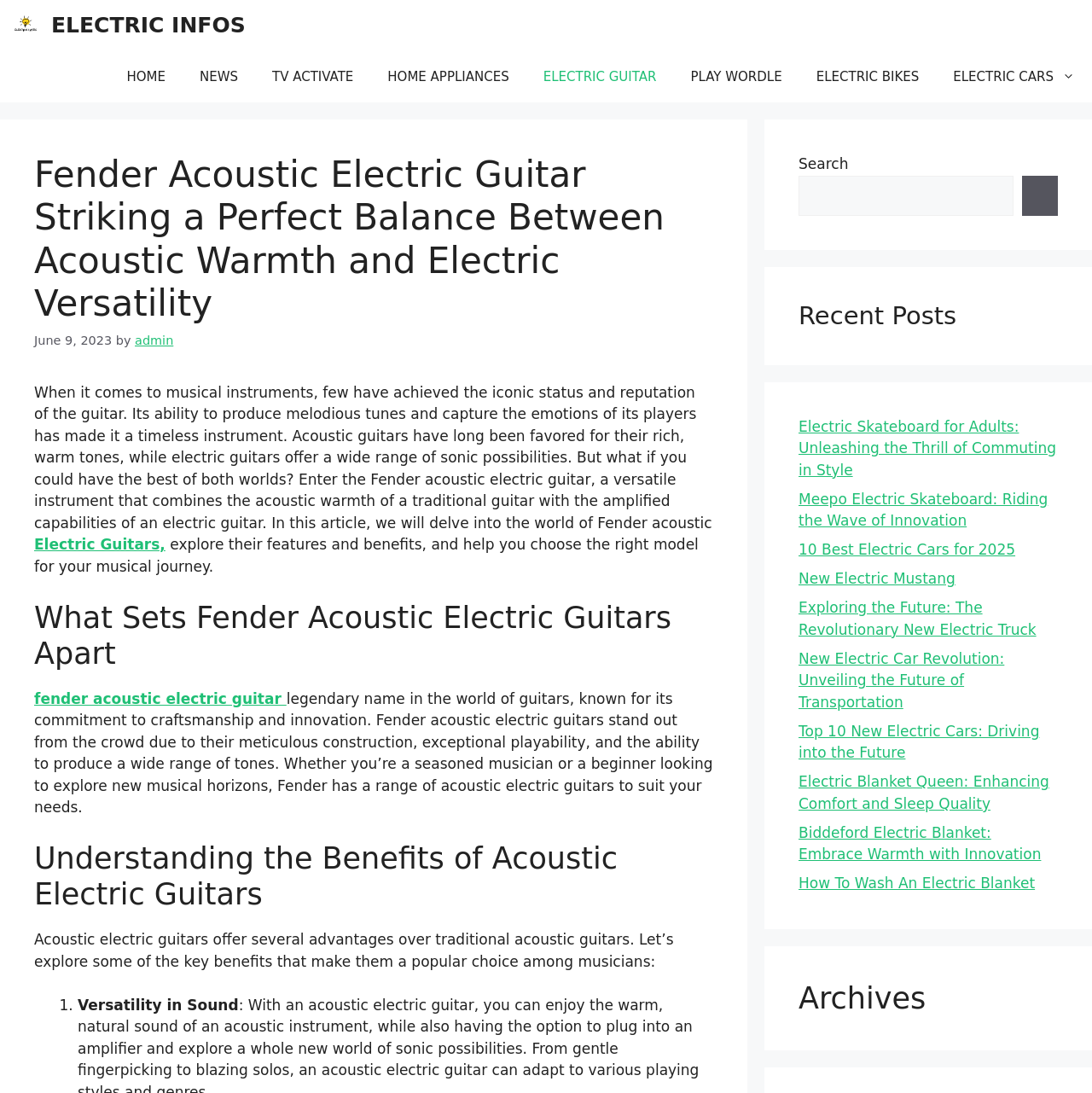What is the benefit of acoustic electric guitars mentioned in the article?
Please respond to the question with a detailed and informative answer.

One of the benefits of acoustic electric guitars mentioned in the article is 'Versatility in Sound', which is listed as the first point in the article, explaining that acoustic electric guitars offer a wide range of sonic possibilities.